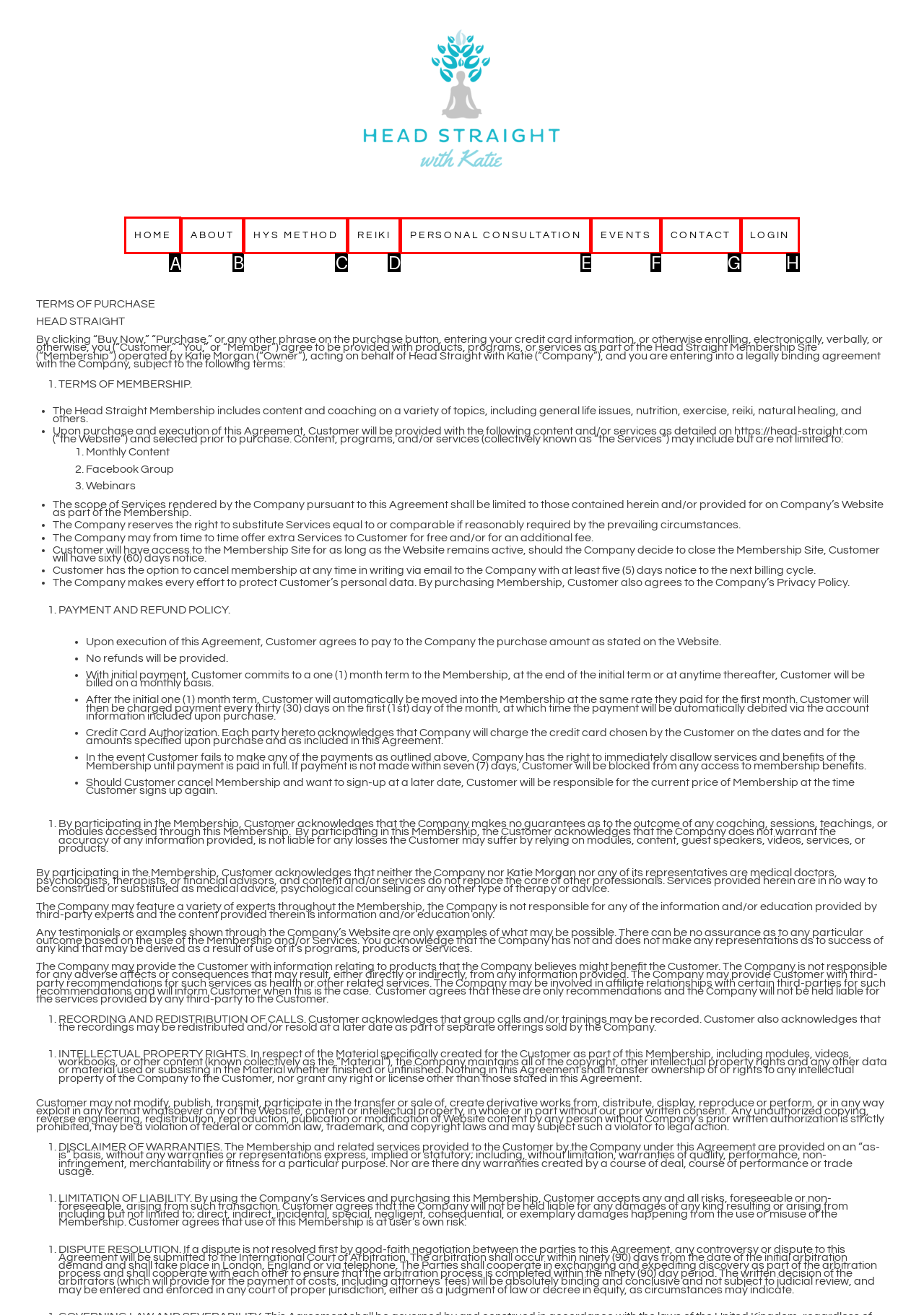Show which HTML element I need to click to perform this task: Click the HOME link Answer with the letter of the correct choice.

A